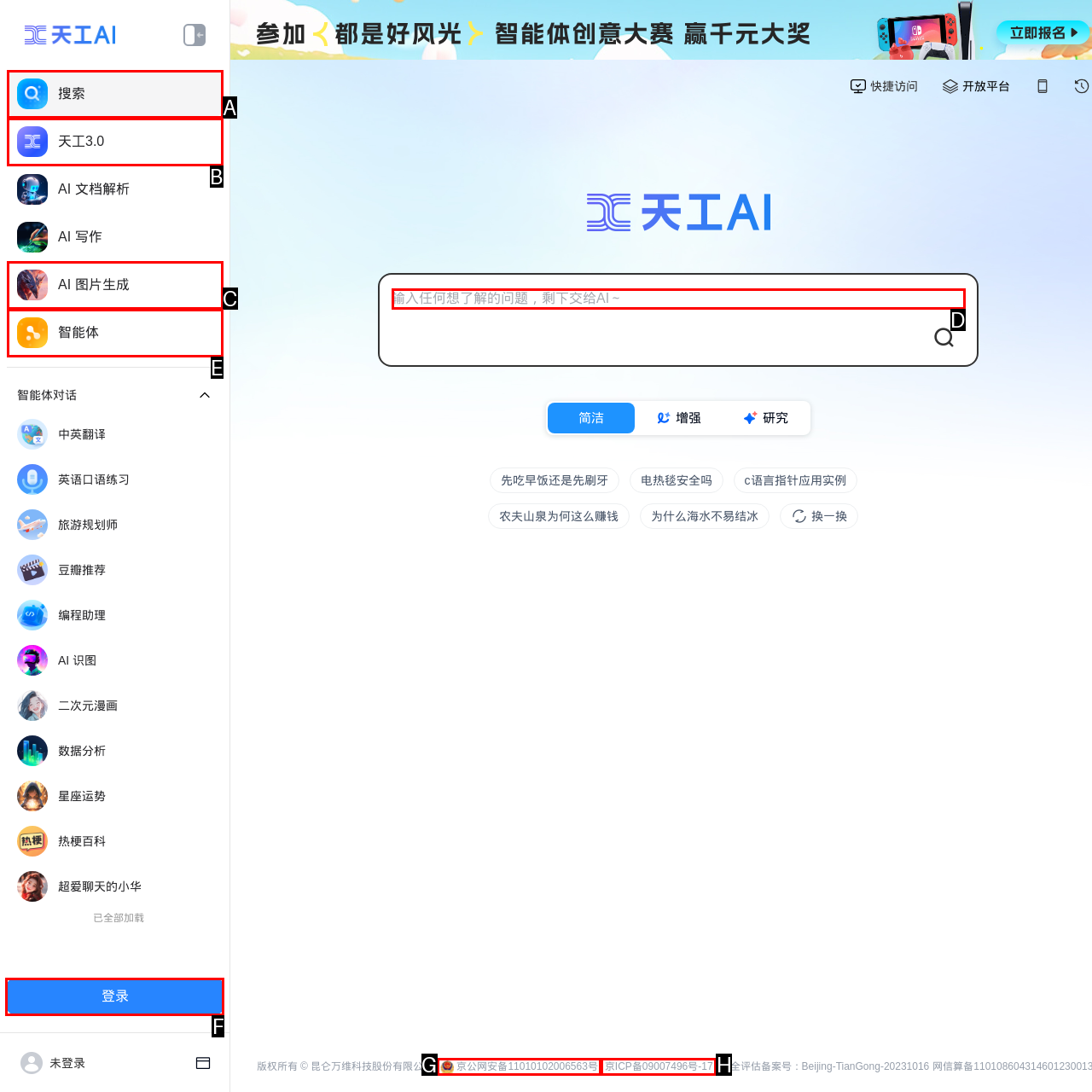Given the element description: 智能体
Pick the letter of the correct option from the list.

E